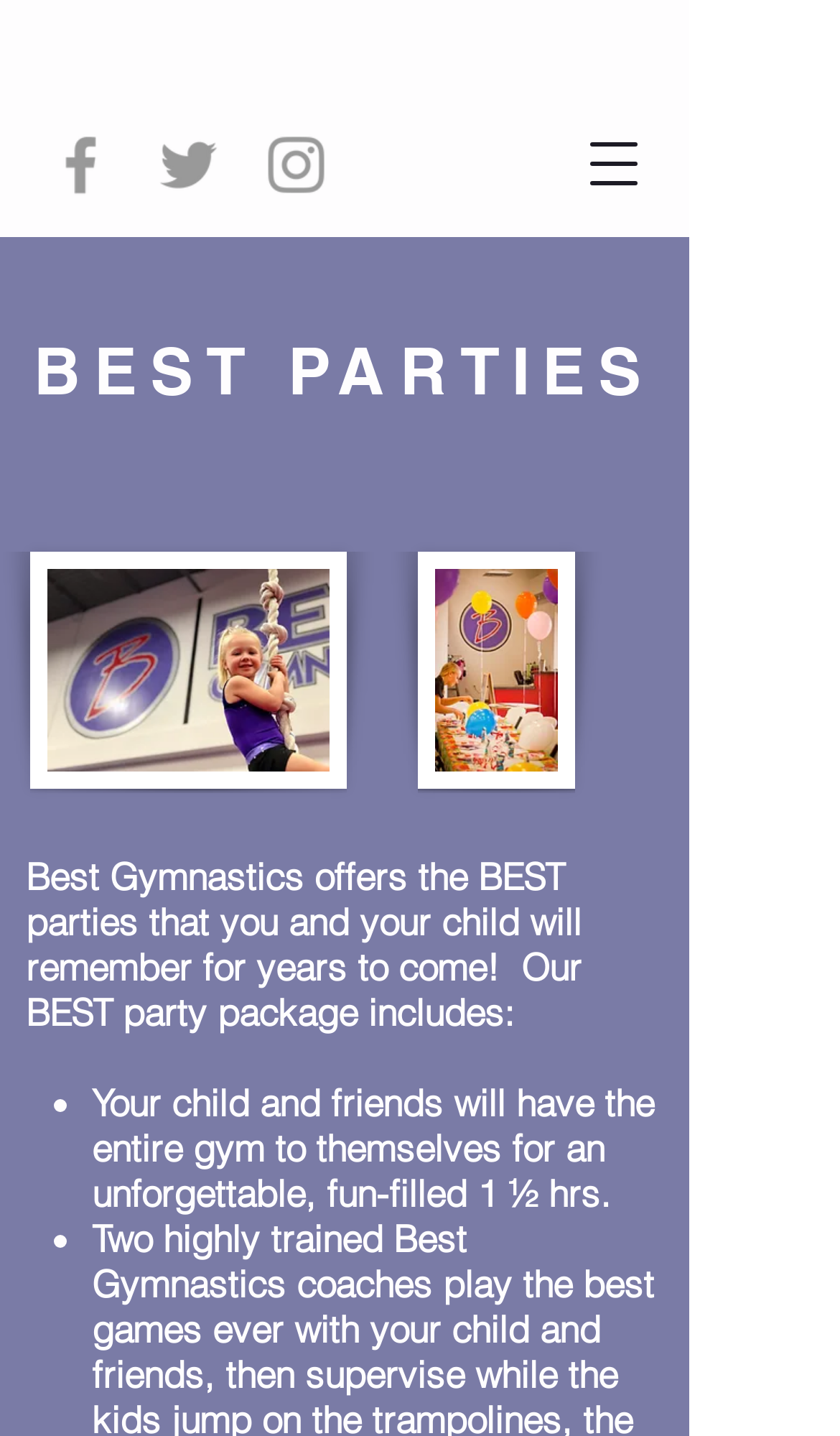From the webpage screenshot, predict the bounding box coordinates (top-left x, top-left y, bottom-right x, bottom-right y) for the UI element described here: aria-label="Open navigation menu"

[0.667, 0.077, 0.795, 0.152]